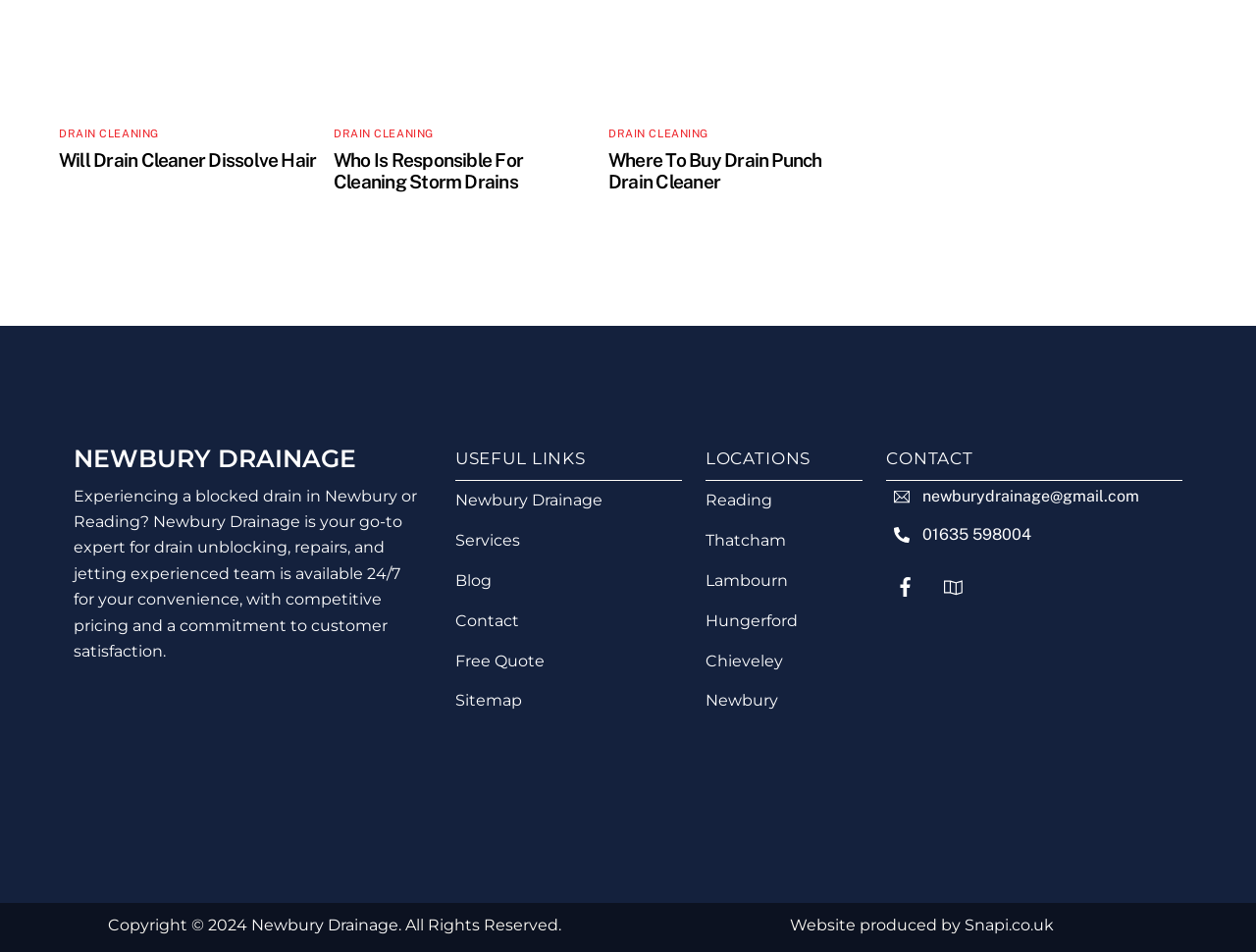Please find the bounding box coordinates of the element that must be clicked to perform the given instruction: "follow on 'Facebook'". The coordinates should be four float numbers from 0 to 1, i.e., [left, top, right, bottom].

[0.705, 0.604, 0.737, 0.624]